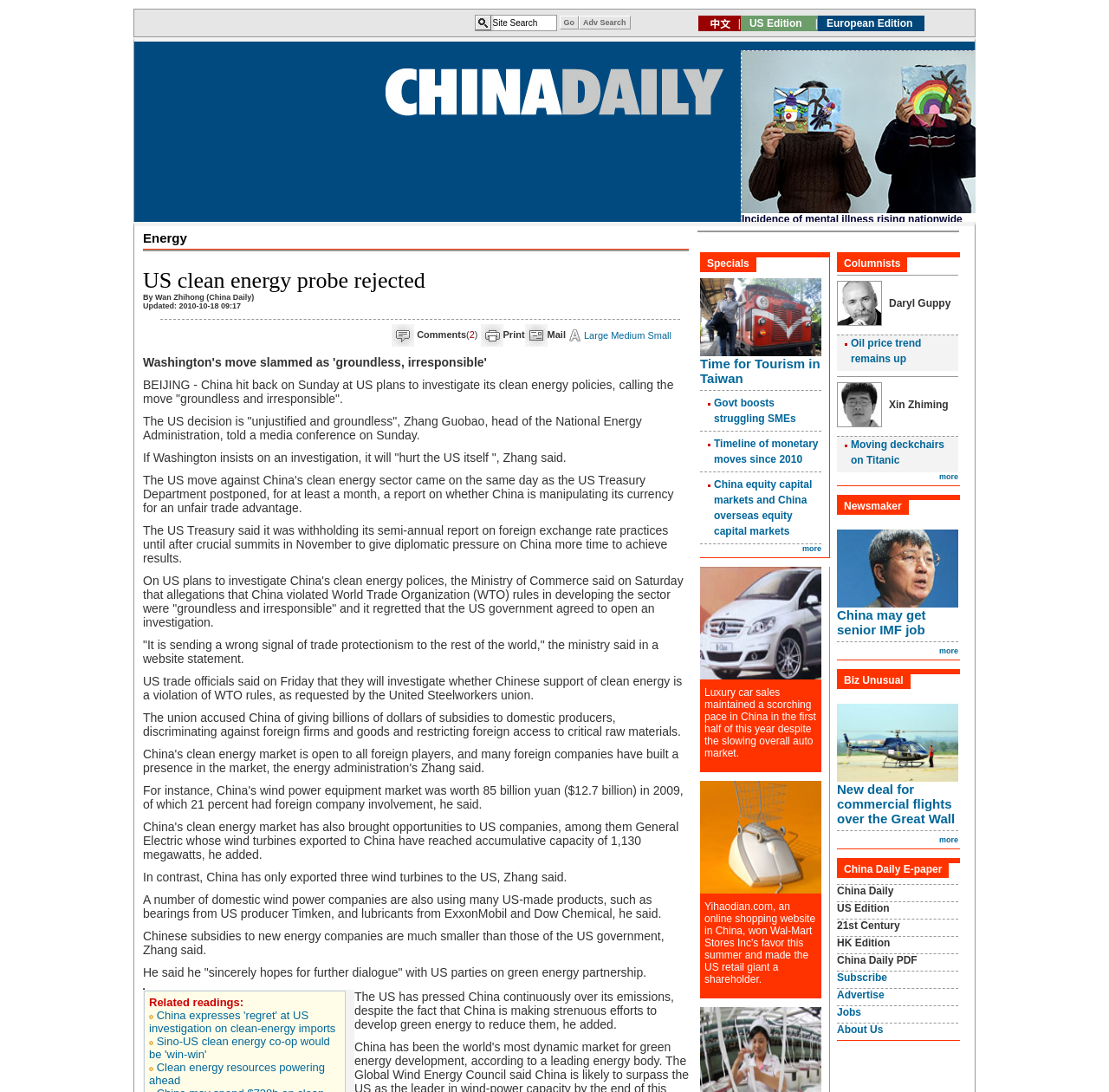Predict the bounding box coordinates of the UI element that matches this description: "Medium". The coordinates should be in the format [left, top, right, bottom] with each value between 0 and 1.

[0.551, 0.302, 0.582, 0.312]